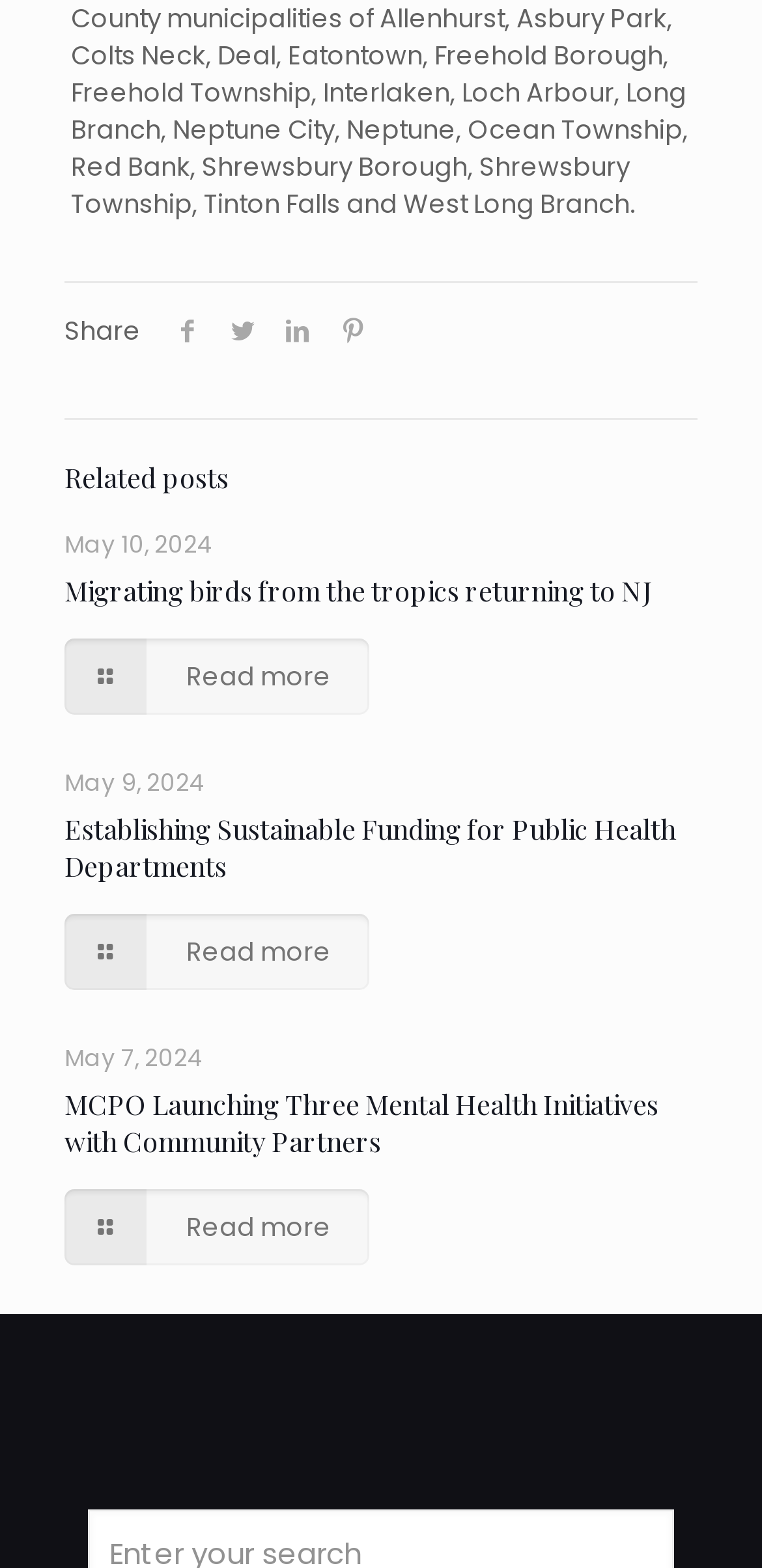Please specify the bounding box coordinates of the clickable region to carry out the following instruction: "Share on Twitter". The coordinates should be four float numbers between 0 and 1, in the format [left, top, right, bottom].

[0.283, 0.199, 0.355, 0.223]